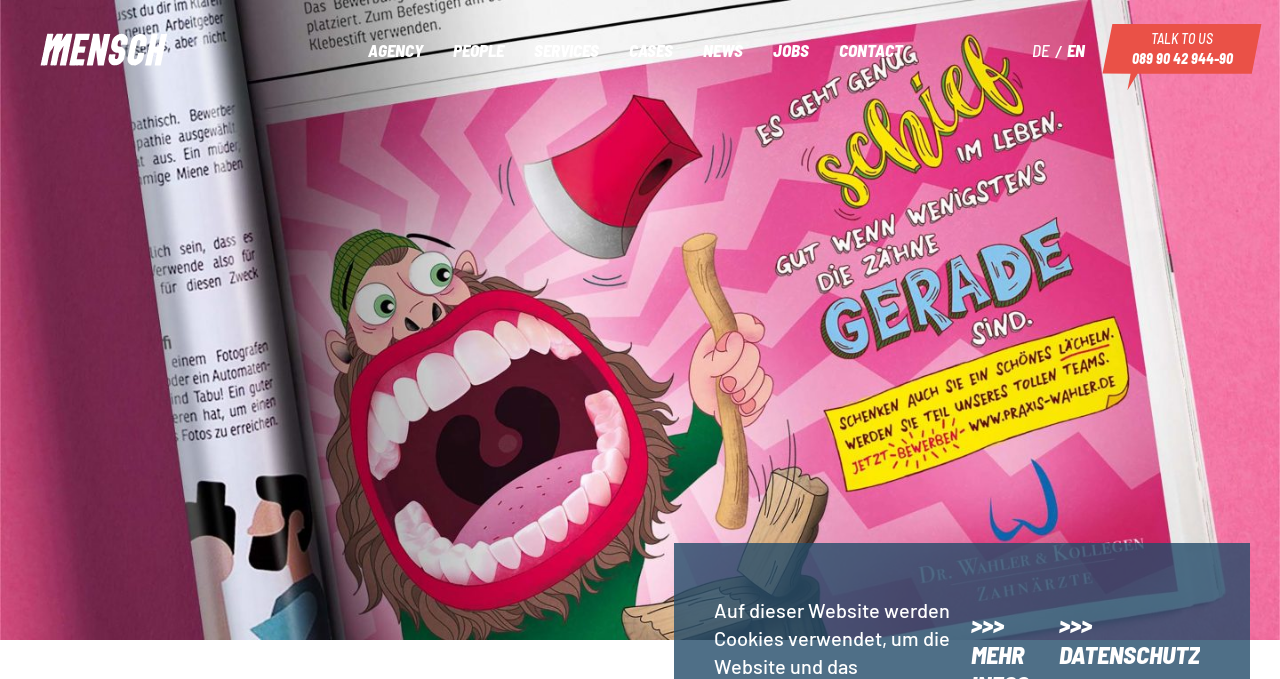Please specify the bounding box coordinates of the clickable region necessary for completing the following instruction: "go to agency page". The coordinates must consist of four float numbers between 0 and 1, i.e., [left, top, right, bottom].

[0.275, 0.049, 0.342, 0.099]